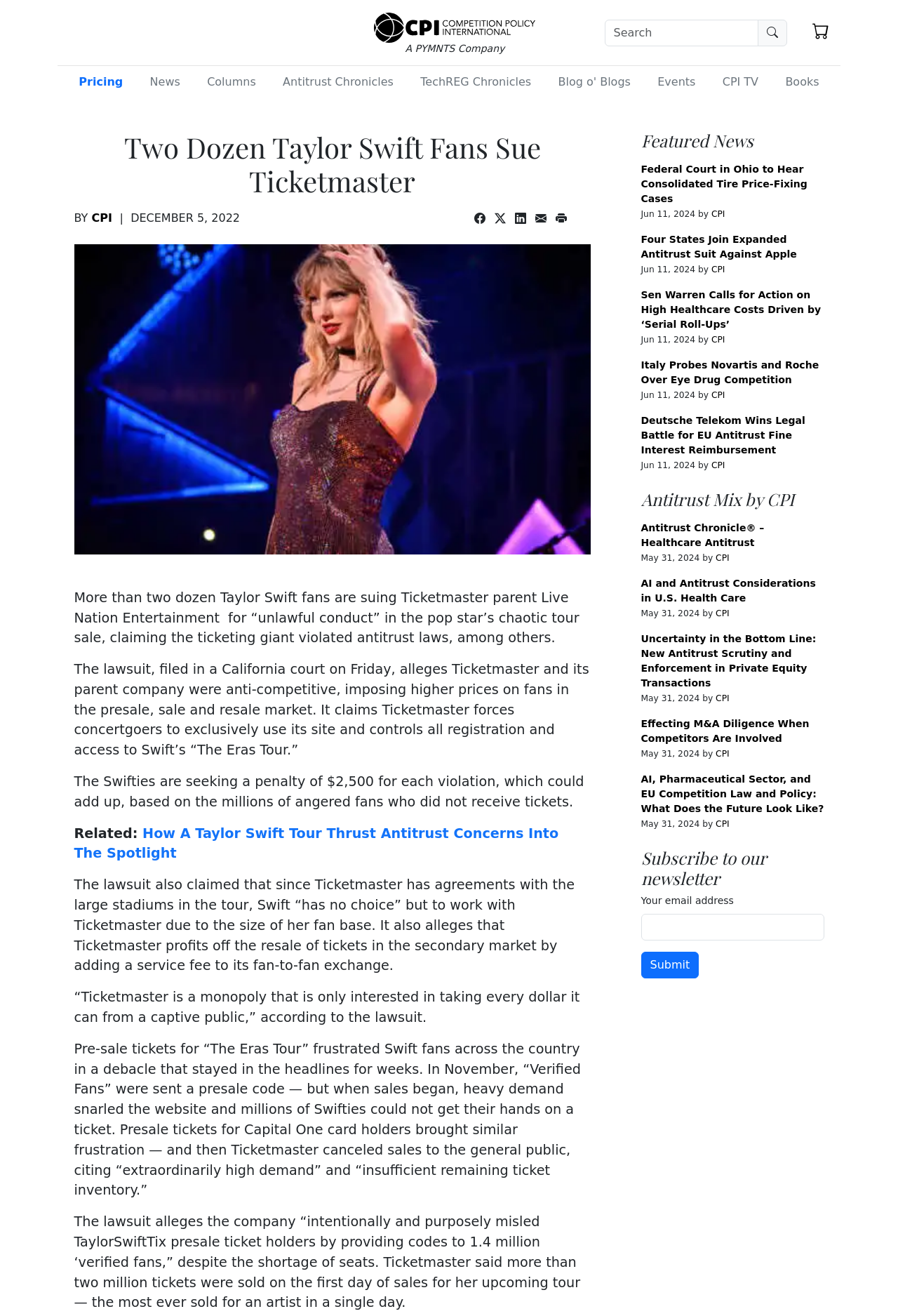Determine the bounding box coordinates for the HTML element described here: "Antitrust Chronicles".

[0.309, 0.052, 0.444, 0.073]